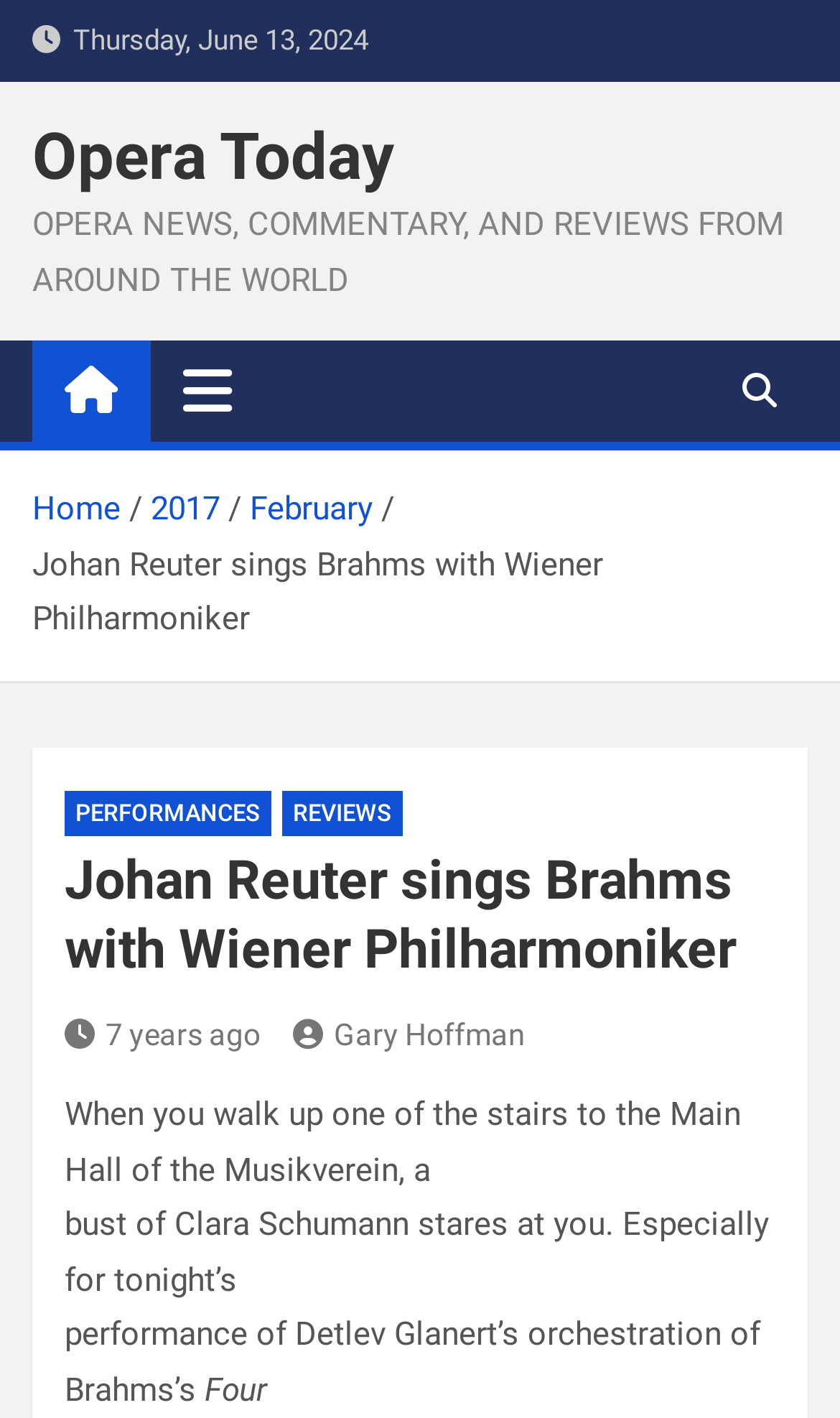Explain in detail what you observe on this webpage.

This webpage is about an opera review, specifically Johan Reuter's performance of Brahms with the Wiener Philharmoniker at the Musikverein. At the top left, there is a date "Thursday, June 13, 2024" and a heading "Opera Today" with a link to the website. Below the heading, there is a brief description of the website, "OPERA NEWS, COMMENTARY, AND REVIEWS FROM AROUND THE WORLD". 

To the right of the description, there is a search icon and a button to toggle navigation. On the top right, there is another button with a search icon. Below the top section, there is a navigation bar with breadcrumbs, showing the path "Home > 2017 > February". 

The main content of the webpage starts with a heading "Johan Reuter sings Brahms with Wiener Philharmoniker" and a brief summary of the performance. Below the heading, there are two links, "PERFORMANCES" and "REVIEWS", and a header section with the same title as the webpage. 

The main article starts below the header section, with a series of paragraphs describing the experience of attending the performance at the Musikverein. The text mentions the bust of Clara Schumann, the performance of Detlev Glanert's orchestration of Brahms's Four Serious Songs, and other details about the event.